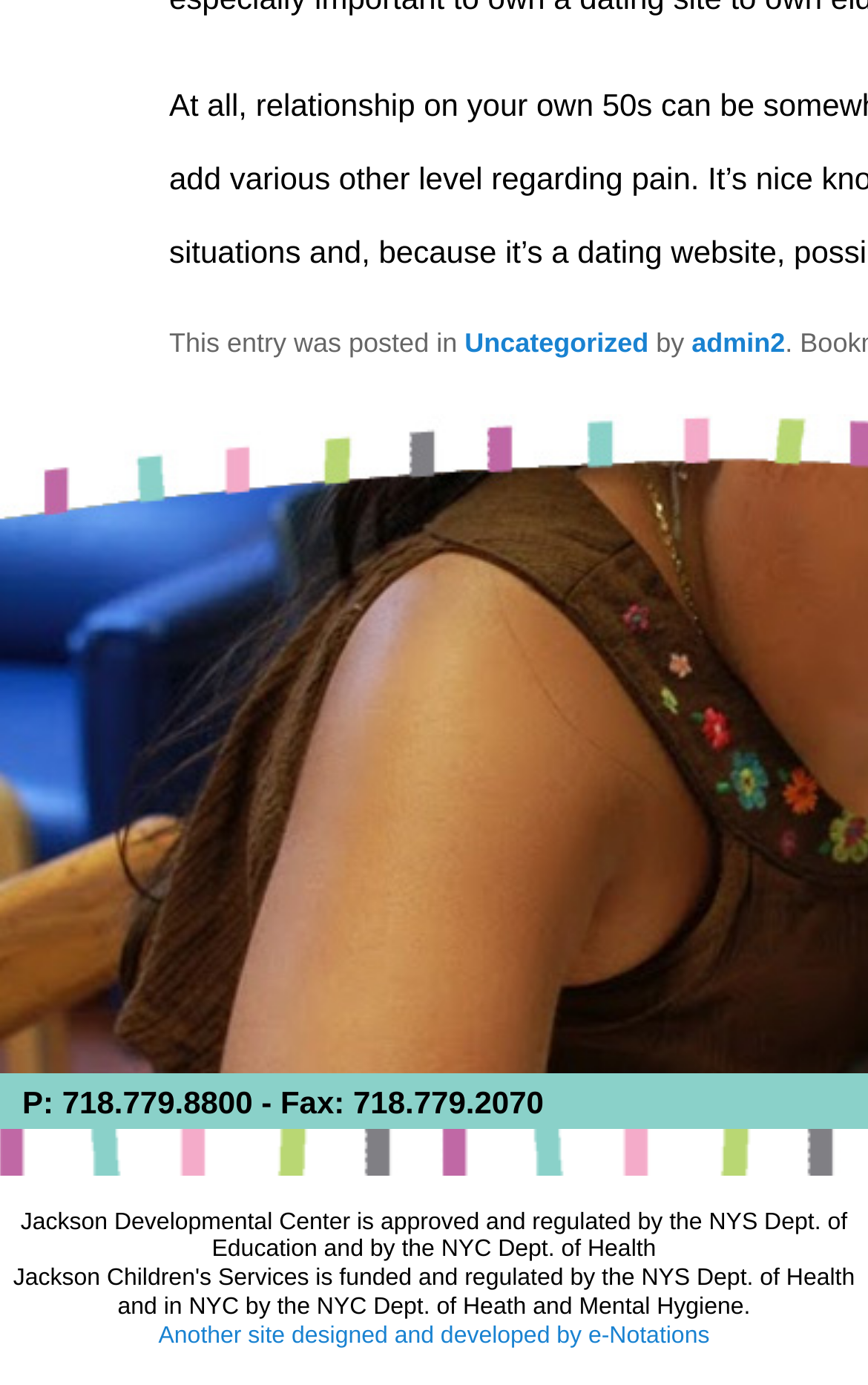For the element described, predict the bounding box coordinates as (top-left x, top-left y, bottom-right x, bottom-right y). All values should be between 0 and 1. Element description: Uncategorized

[0.535, 0.236, 0.747, 0.259]